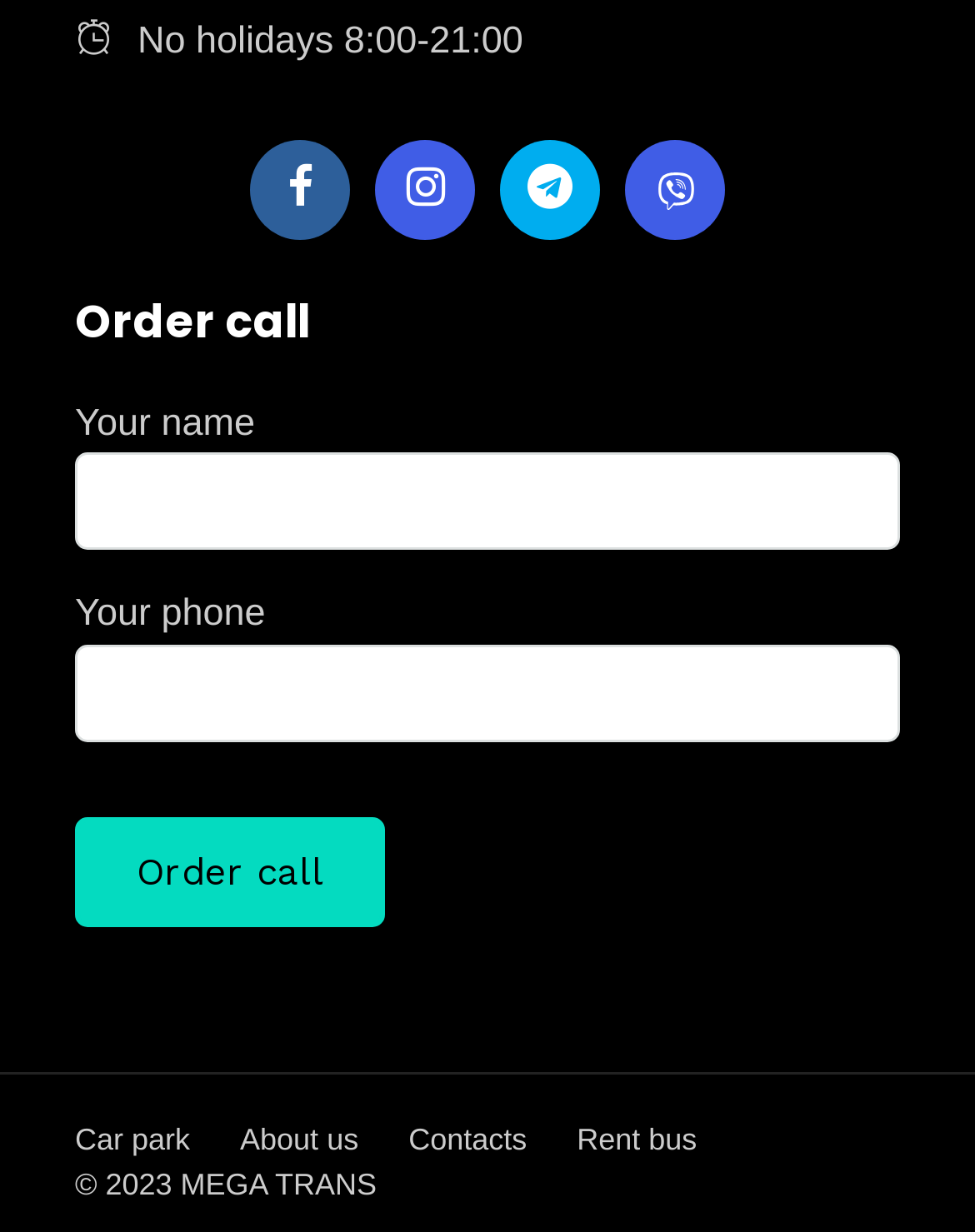How many social media links are there?
Answer the question in as much detail as possible.

There are four social media links, which are represented by icons, located at the top of the webpage. They are Facebook, Twitter, Viber, and another unknown platform.